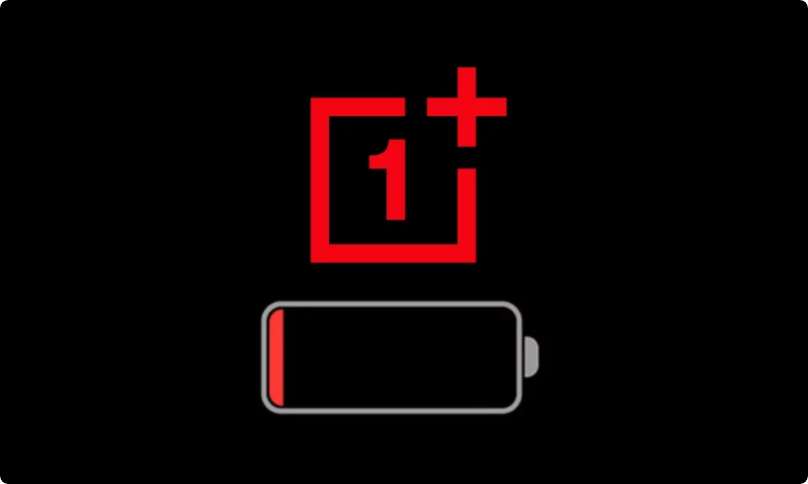What is the battery level of the device?
Look at the image and provide a detailed response to the question.

The battery icon in the image illustrates a low power level, with only a small segment filled in with red, indicating that the device is almost out of charge. This visual representation emphasizes the theme of battery status in relation to OnePlus devices.